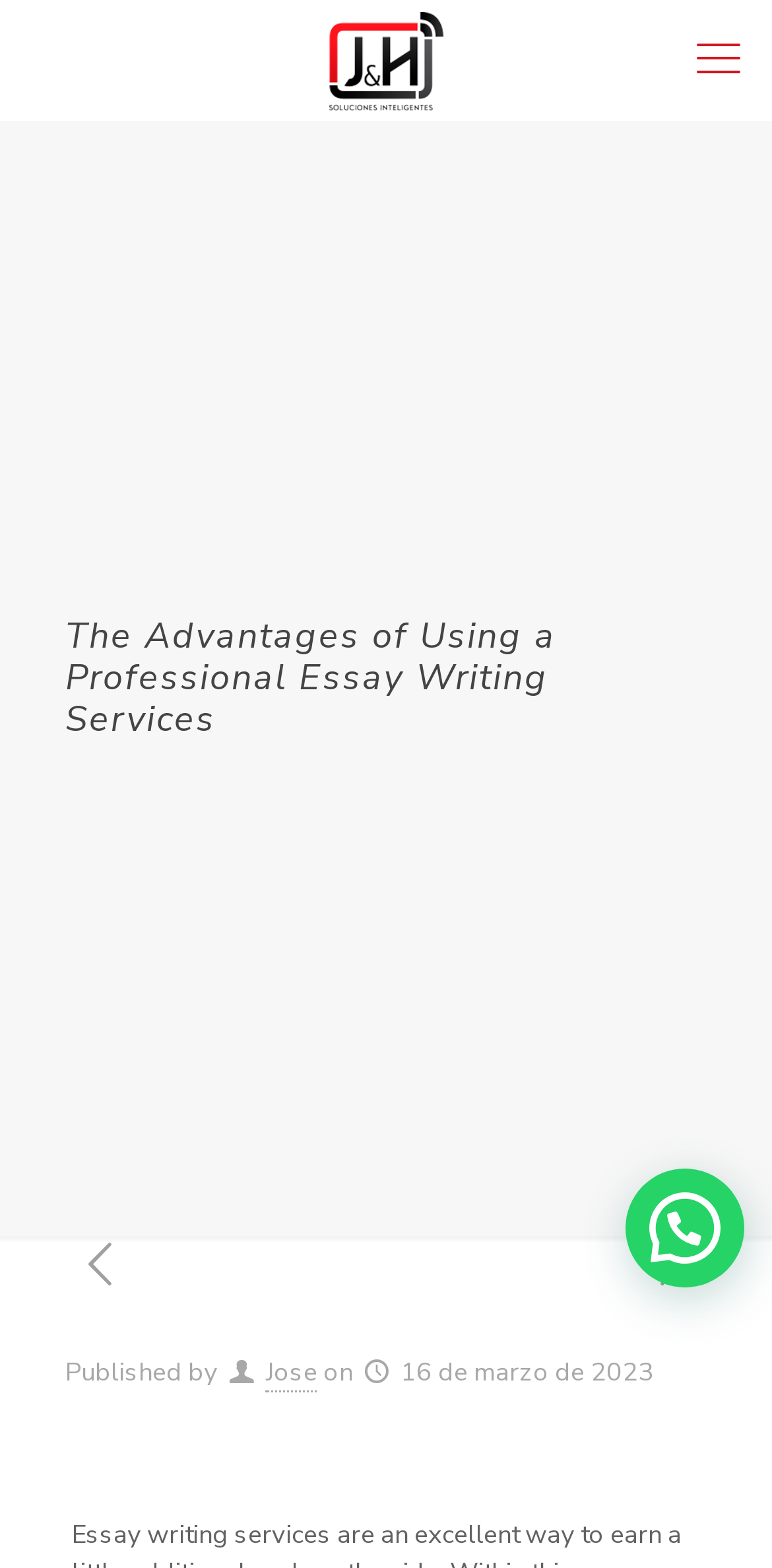Find the bounding box of the web element that fits this description: "aria-label="Mobile menu"".

[0.887, 0.016, 0.974, 0.059]